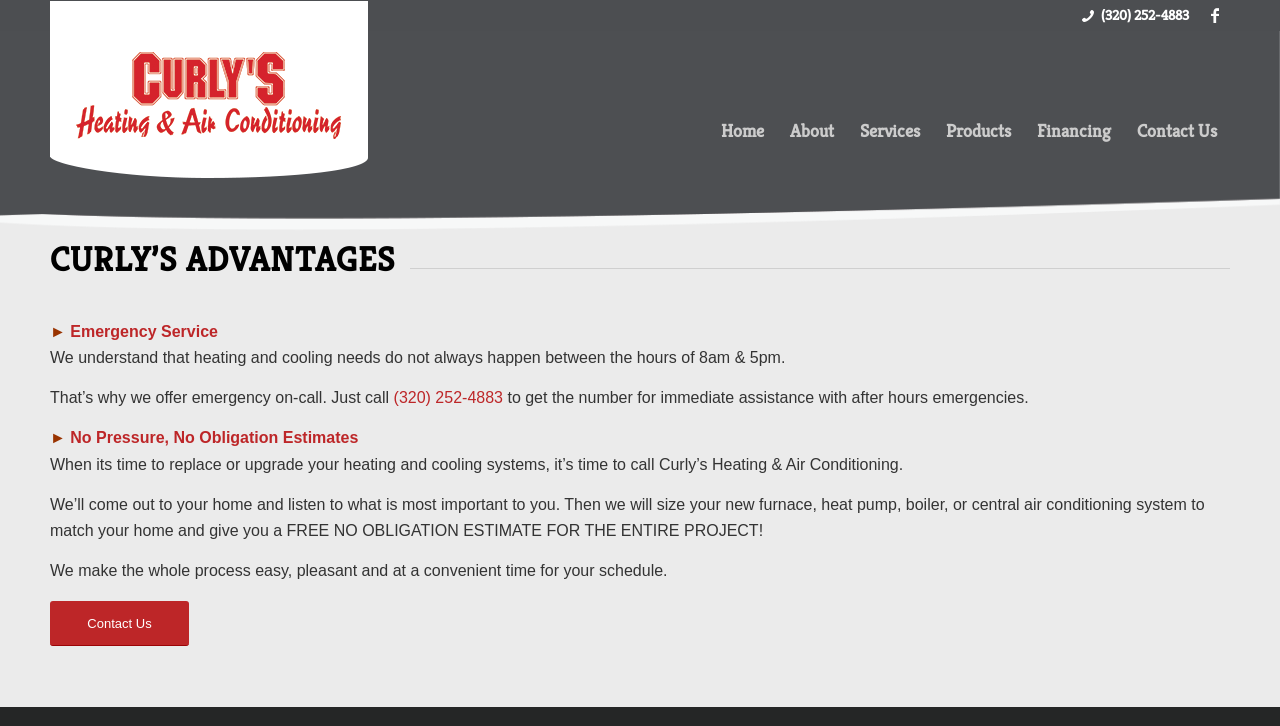Locate the bounding box coordinates for the element described below: "Services". The coordinates must be four float values between 0 and 1, formatted as [left, top, right, bottom].

[0.662, 0.043, 0.729, 0.236]